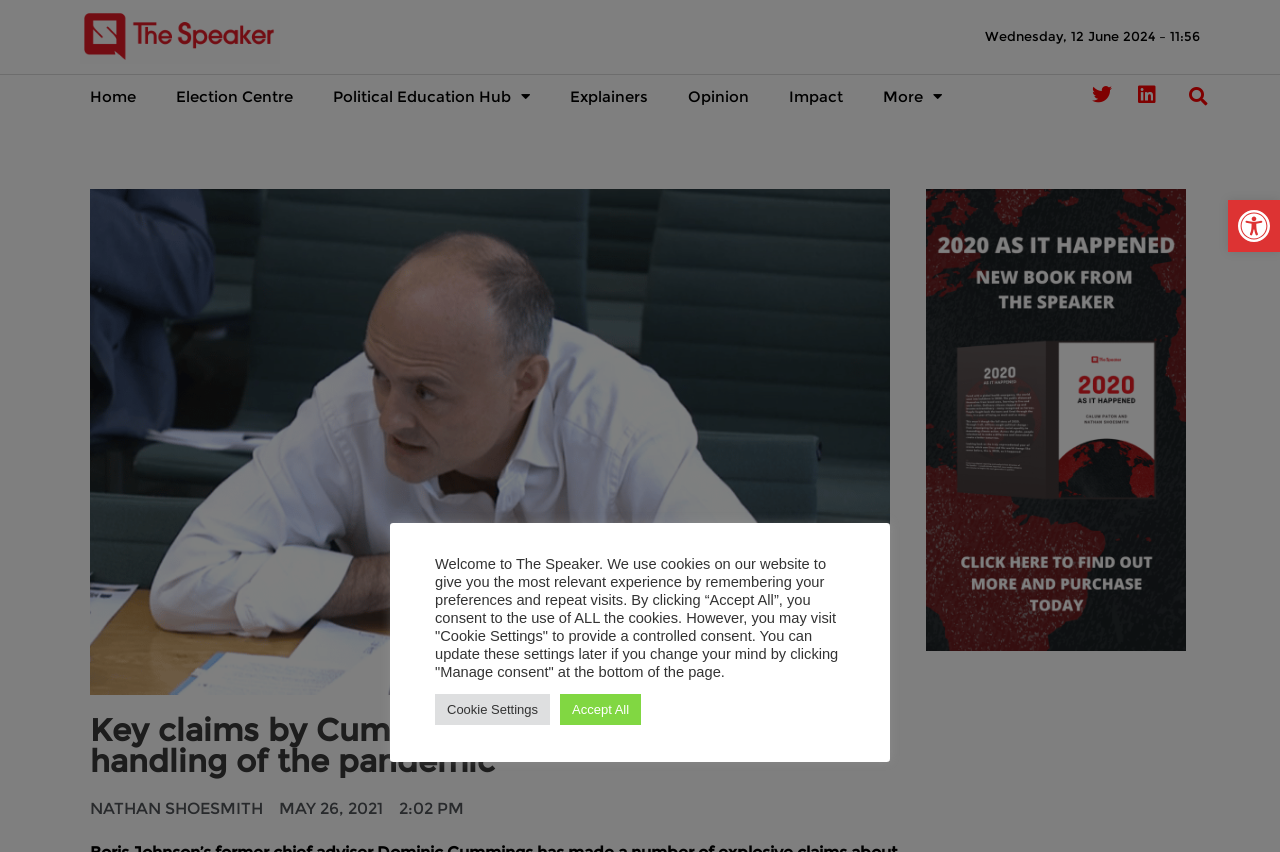Can you find the bounding box coordinates of the area I should click to execute the following instruction: "Search"?

[0.923, 0.092, 0.941, 0.132]